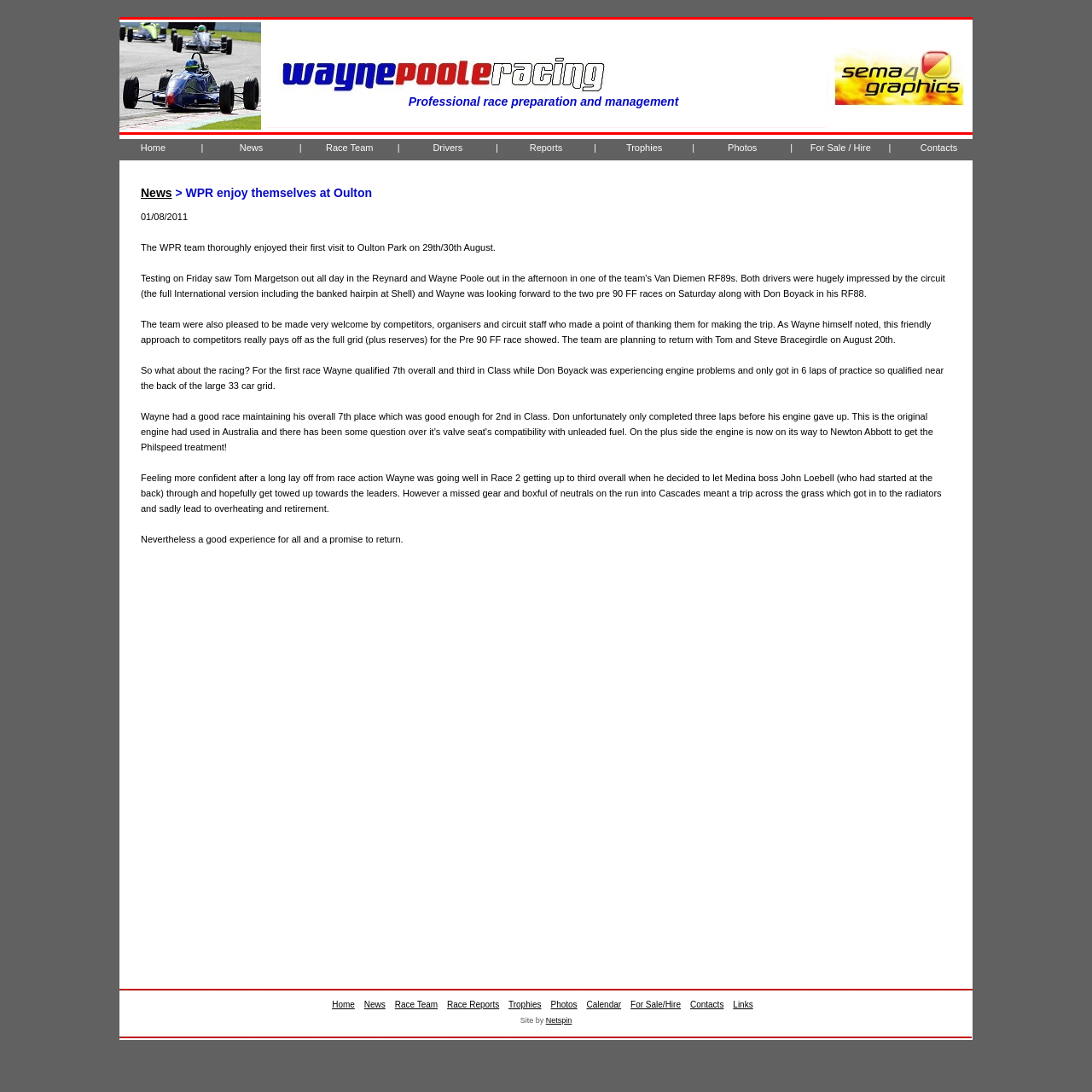What is the name of the racing team?
Provide a one-word or short-phrase answer based on the image.

Wayne Poole Racing